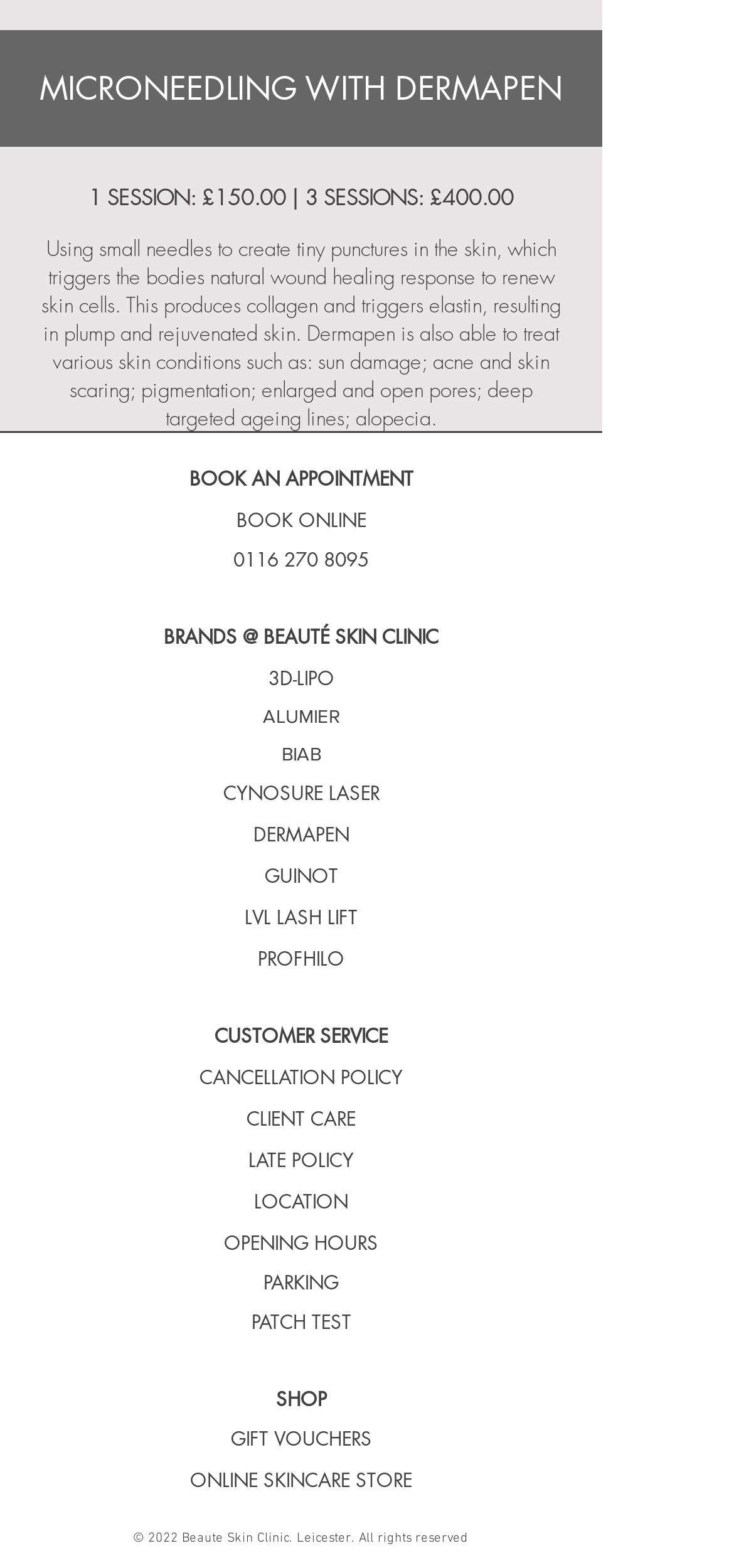Provide your answer in a single word or phrase: 
How can I book an appointment?

Book online or call 0116 270 8095